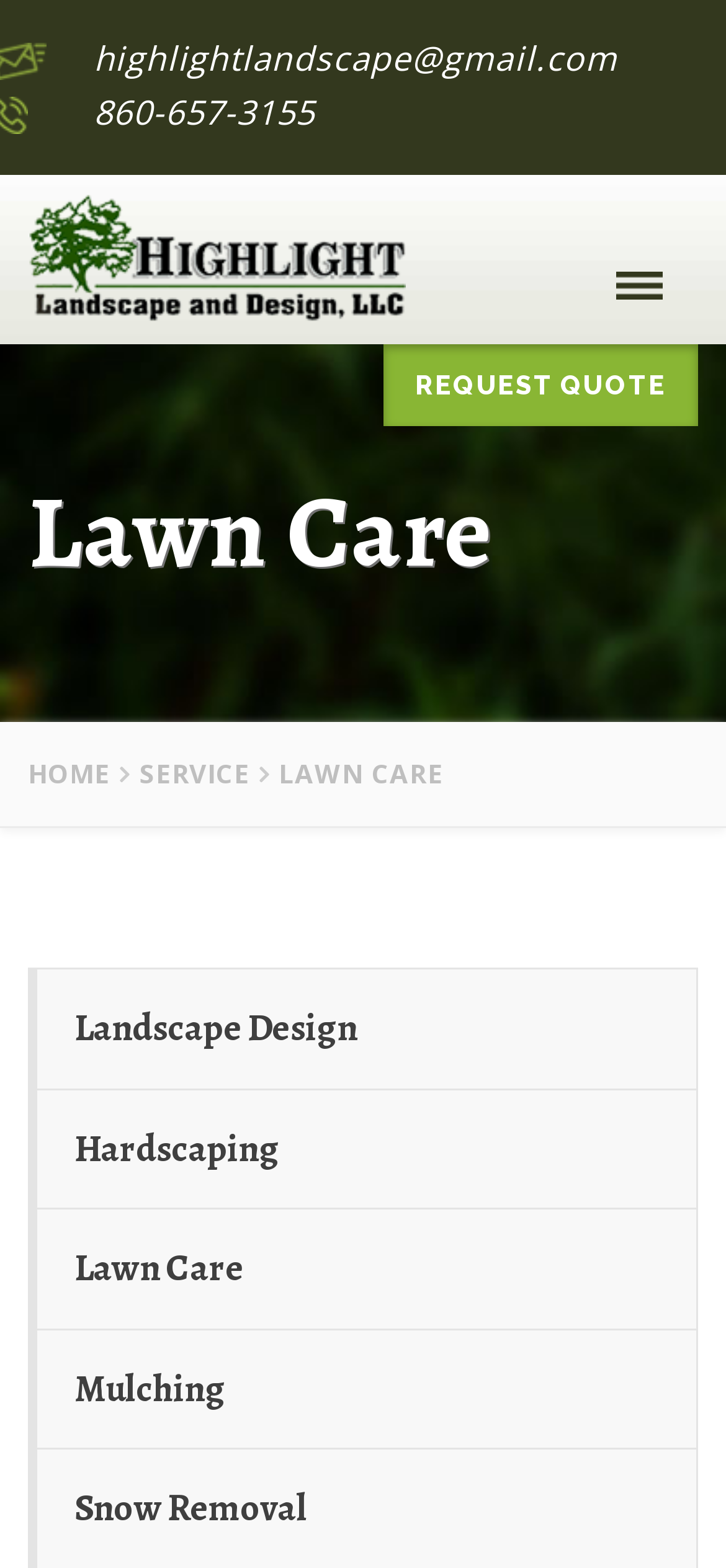Locate the bounding box coordinates of the clickable region necessary to complete the following instruction: "Click the Lawn Care link". Provide the coordinates in the format of four float numbers between 0 and 1, i.e., [left, top, right, bottom].

[0.038, 0.771, 0.959, 0.847]